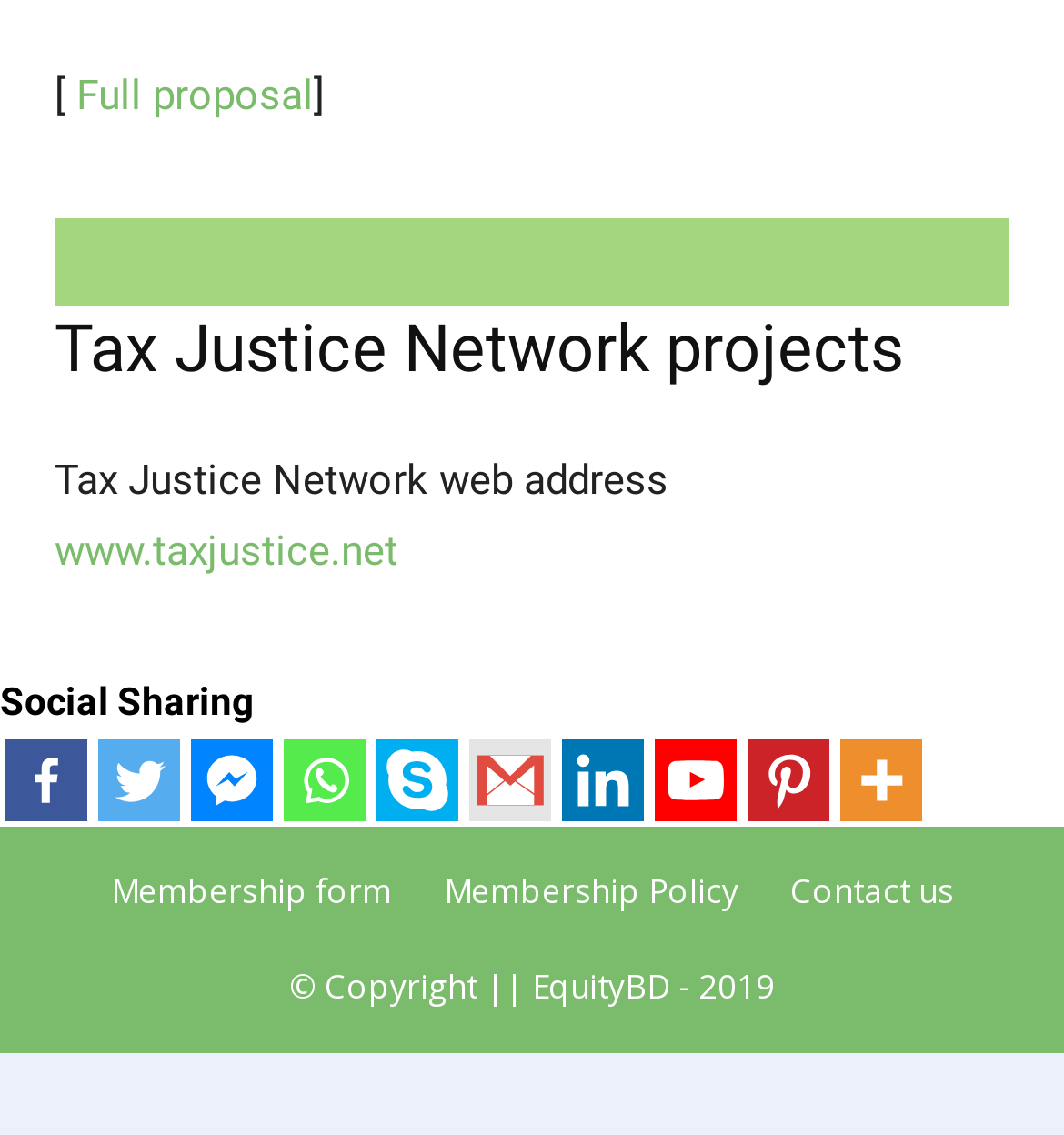Select the bounding box coordinates of the element I need to click to carry out the following instruction: "Contact us".

[0.742, 0.765, 0.896, 0.809]